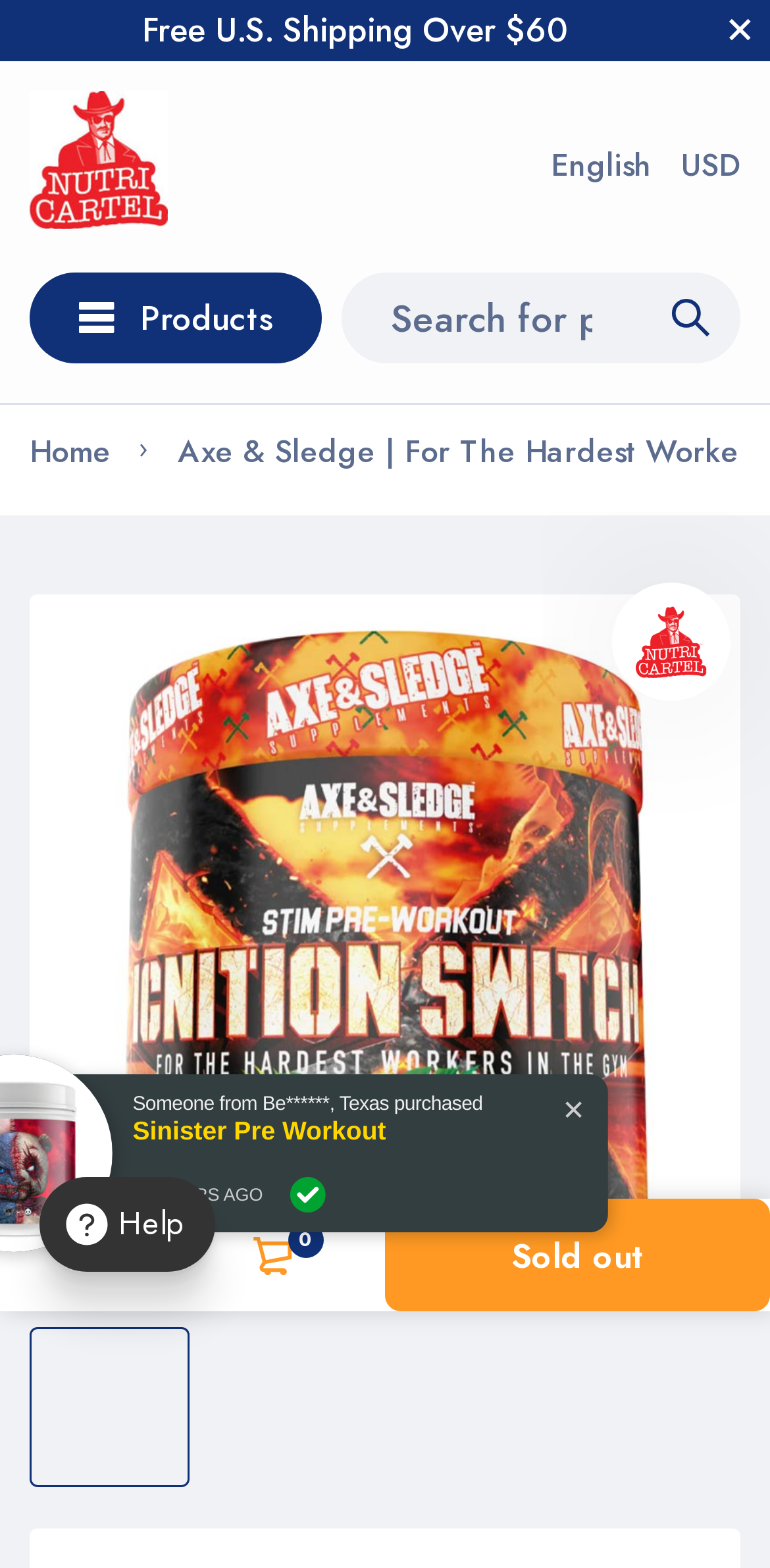Please identify the bounding box coordinates of the area that needs to be clicked to follow this instruction: "Search for products".

[0.444, 0.174, 0.833, 0.232]